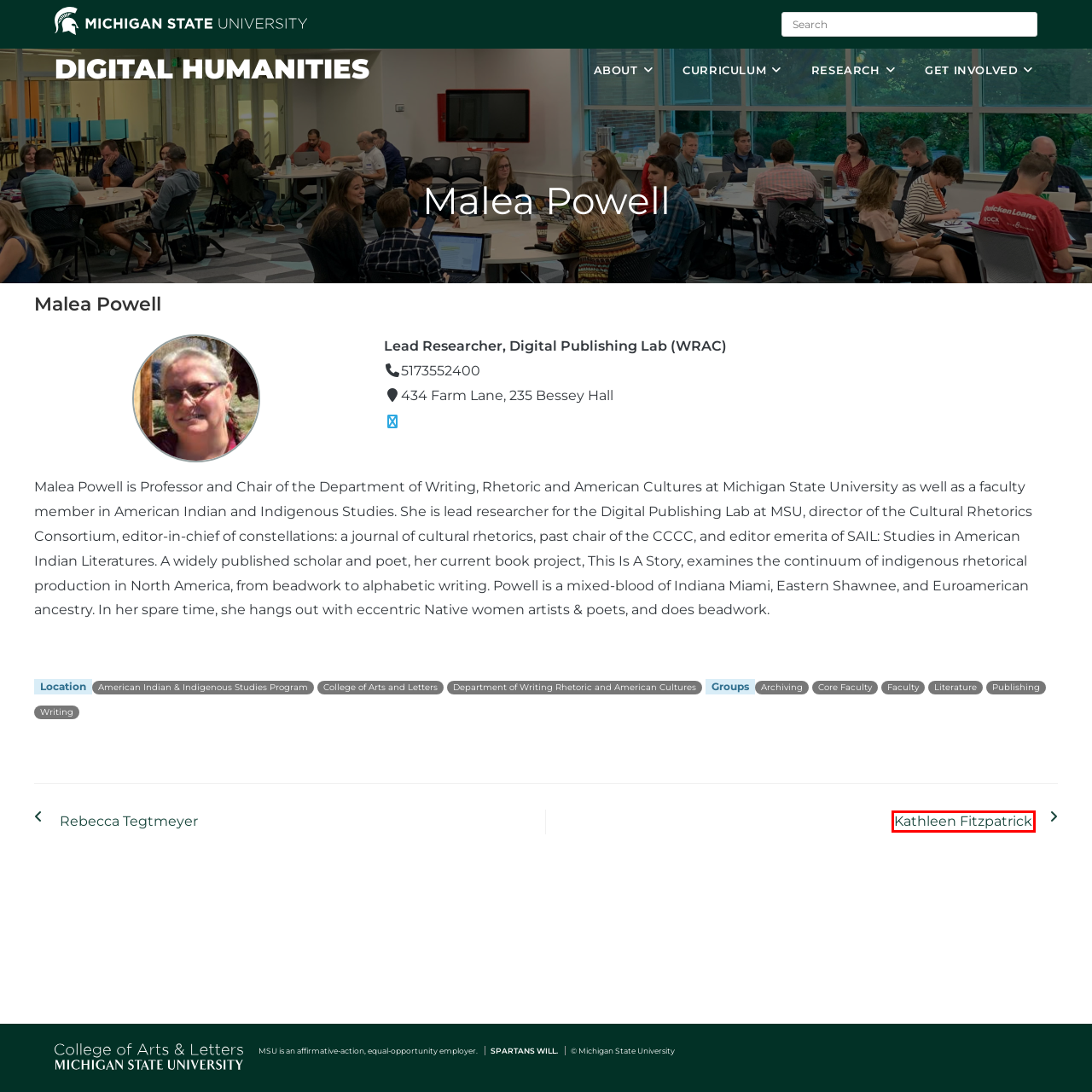Look at the screenshot of a webpage with a red bounding box and select the webpage description that best corresponds to the new page after clicking the element in the red box. Here are the options:
A. Events – Digital Humanities
B. Research – Digital Humanities
C. Kathleen Fitzpatrick – Digital Humanities
D. American Indian & Indigenous Studies Program – Digital Humanities
E. College of Arts & Letters – Michigan State University
F. Digital Humanities – Michigan State University
G. Faculty – Digital Humanities
H. Rebecca Tegtmeyer – Digital Humanities

C